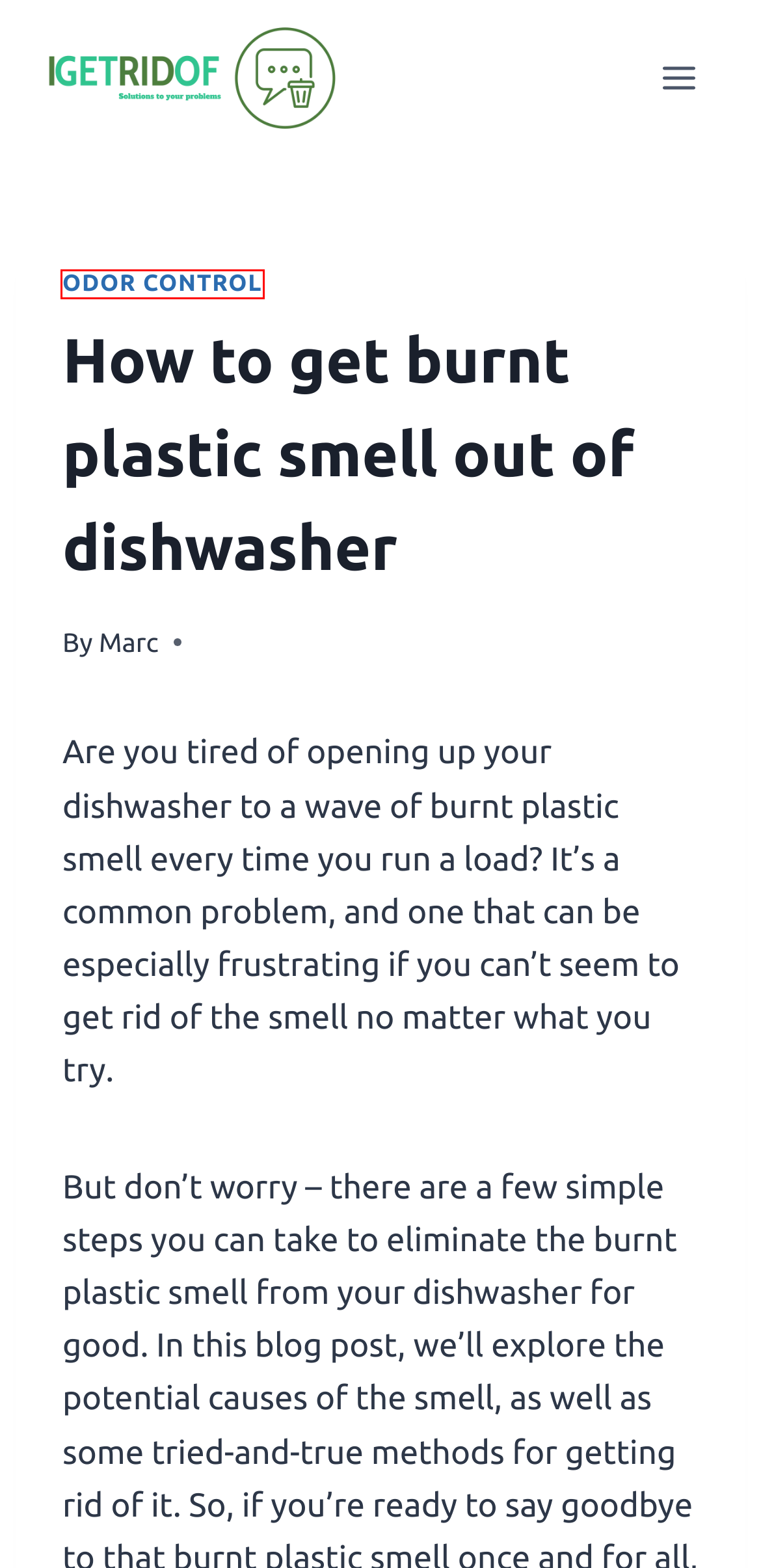Given a screenshot of a webpage featuring a red bounding box, identify the best matching webpage description for the new page after the element within the red box is clicked. Here are the options:
A. Centipedes Archives -
B. japanese beetles Archives -
C. Chiggers Archives -
D. Odor control Archives -
E. - Find solutions to all the things you need to get rid of
F. moles Archives -
G. Skin care Archives -
H. Squirrels Archives -

D